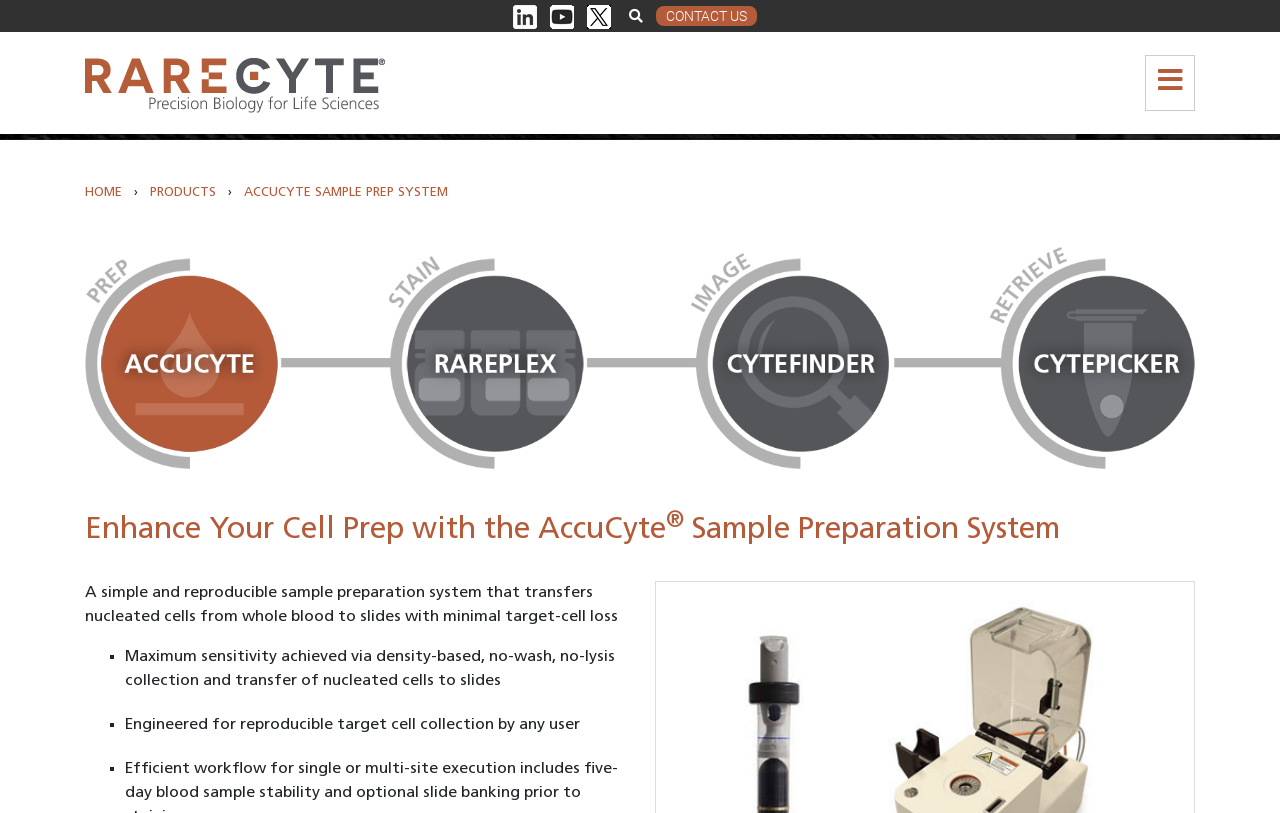Answer the question using only a single word or phrase: 
What is the shape of the list markers?

Square